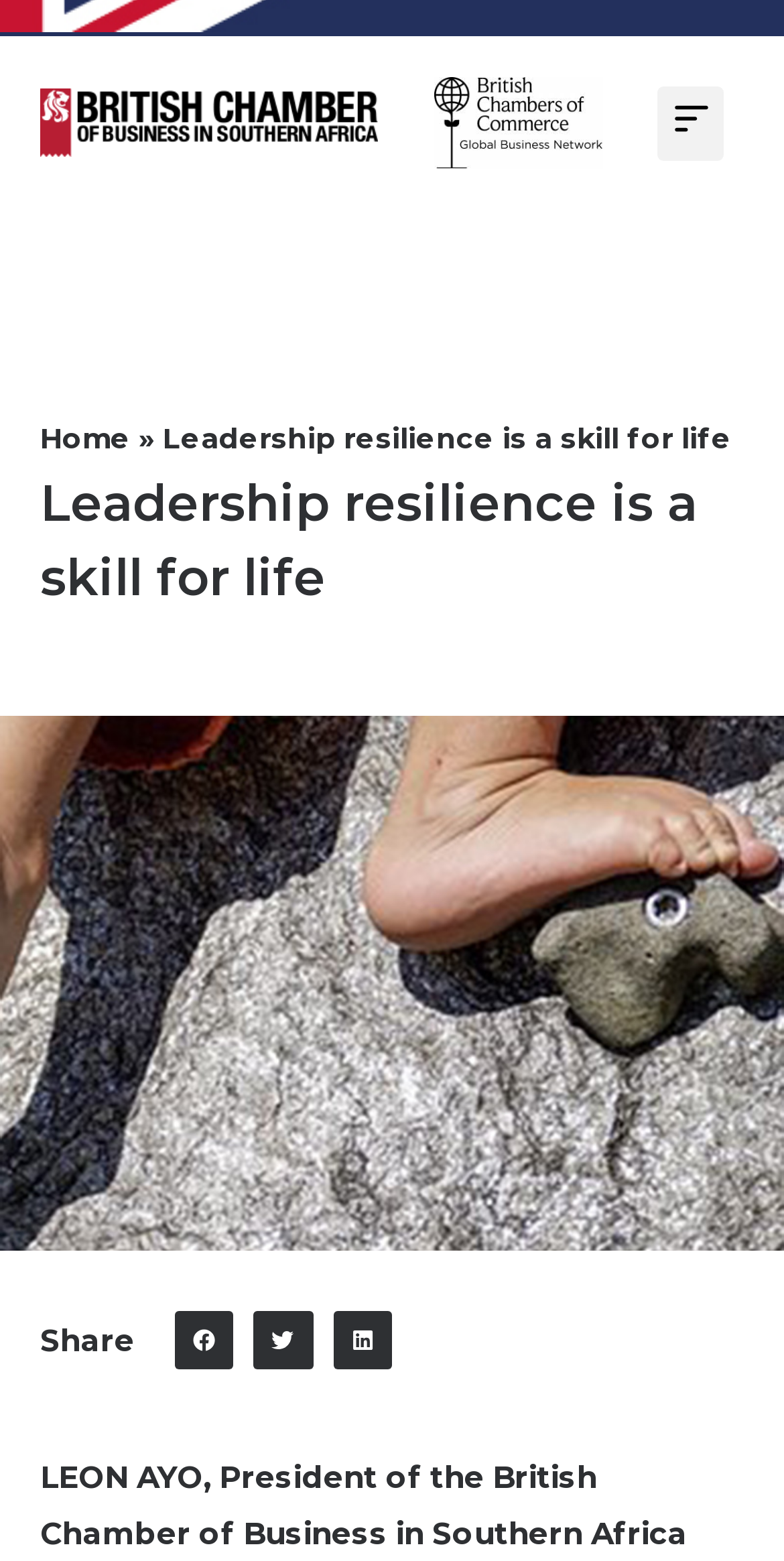Given the following UI element description: "aria-label="Share on facebook"", find the bounding box coordinates in the webpage screenshot.

[0.223, 0.84, 0.298, 0.878]